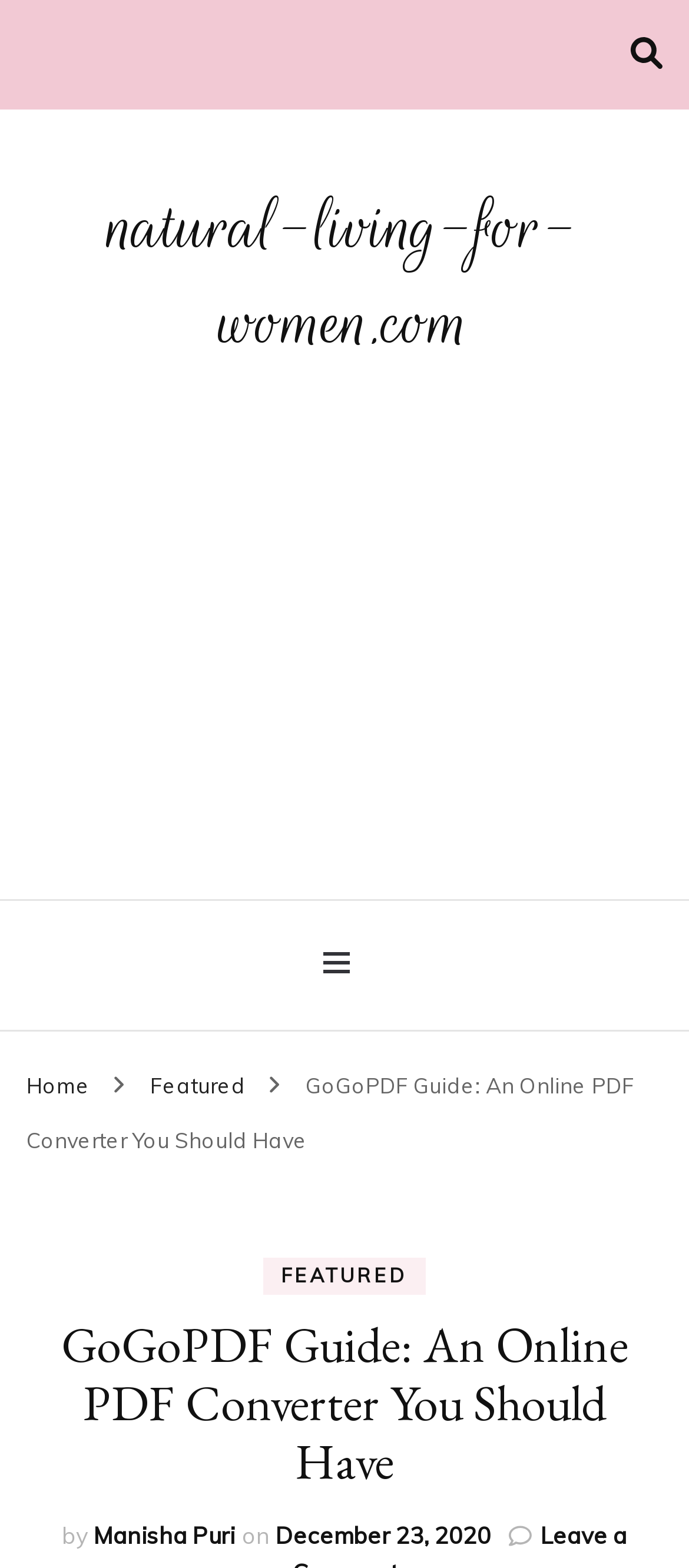Please provide the main heading of the webpage content.

GoGoPDF Guide: An Online PDF Converter You Should Have